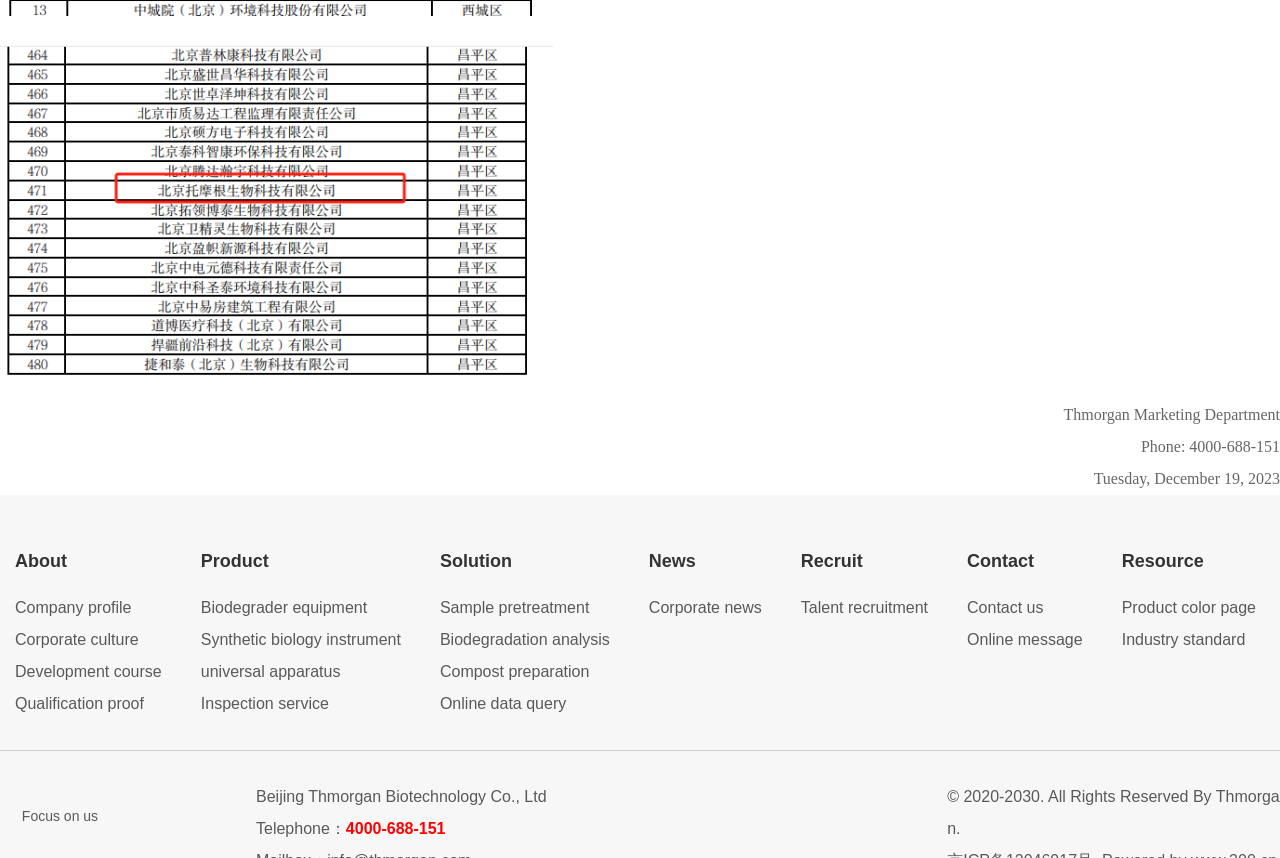Respond with a single word or phrase to the following question: What is the company name?

Thmorgan Biotechnology Co., Ltd